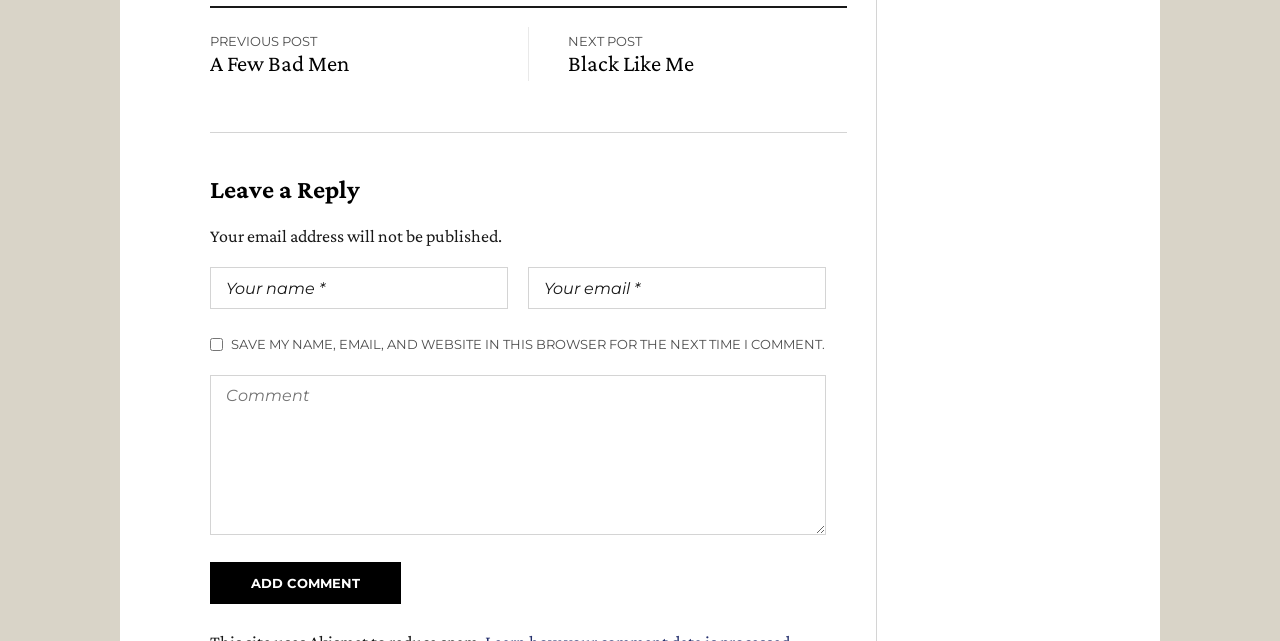What is the purpose of the text box at the top?
Can you give a detailed and elaborate answer to the question?

The text box at the top is labeled 'Your name *' and is required, indicating that it is for users to enter their name when leaving a comment.